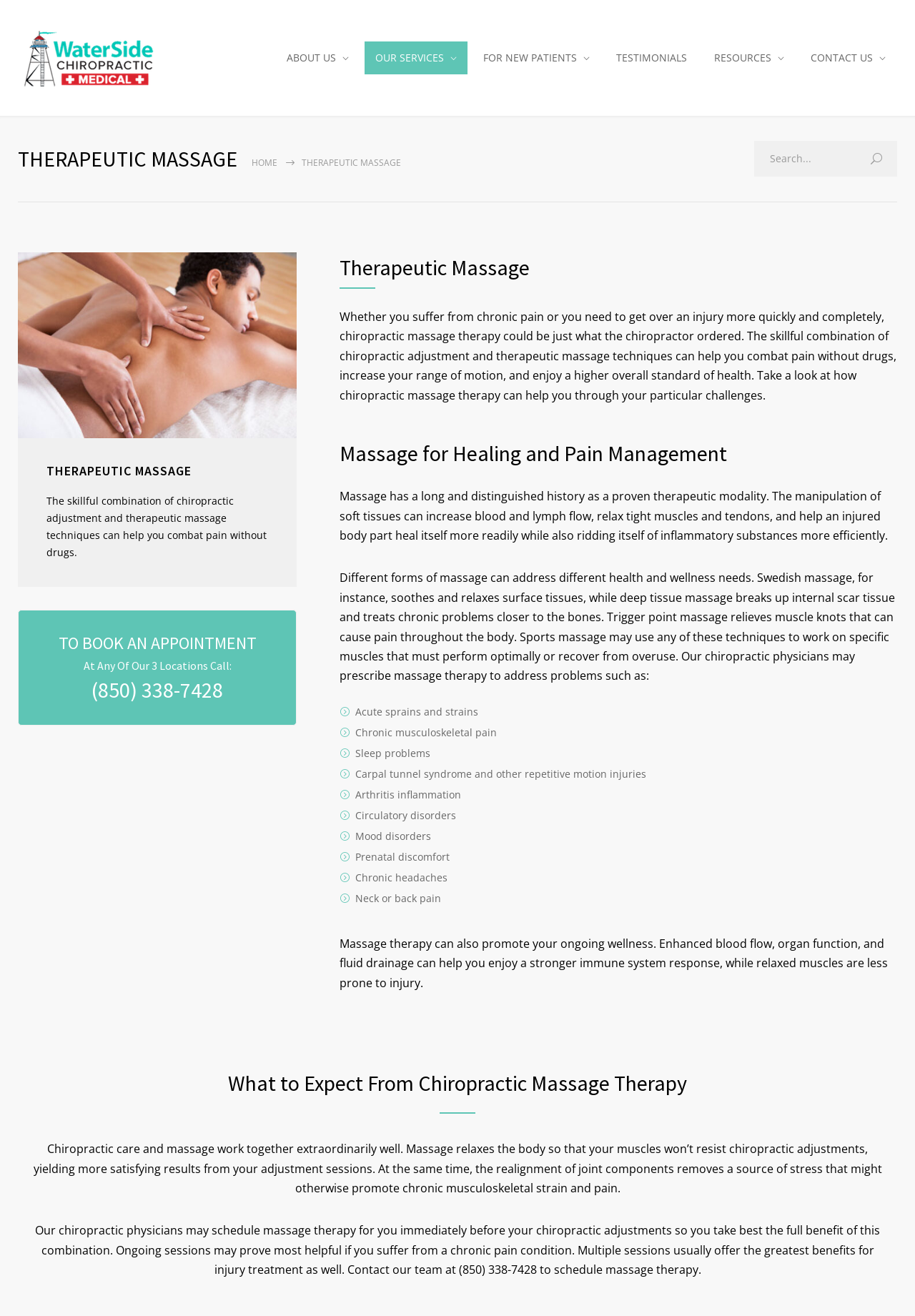Determine the bounding box coordinates of the element's region needed to click to follow the instruction: "Click the CONTACT US link". Provide these coordinates as four float numbers between 0 and 1, formatted as [left, top, right, bottom].

[0.873, 0.031, 0.98, 0.057]